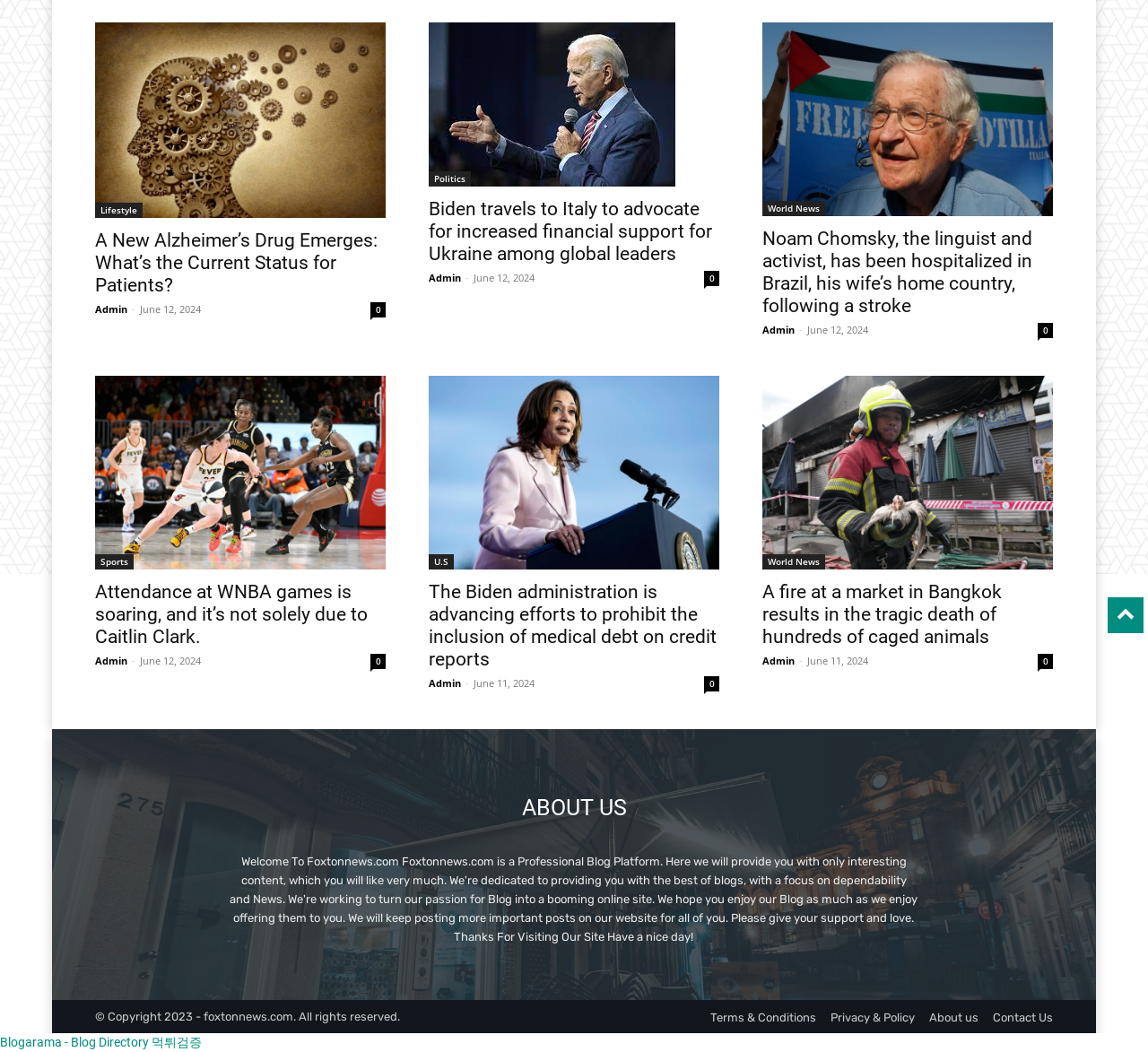Given the element description: "Privacy & Policy", predict the bounding box coordinates of this UI element. The coordinates must be four float numbers between 0 and 1, given as [left, top, right, bottom].

[0.723, 0.961, 0.797, 0.974]